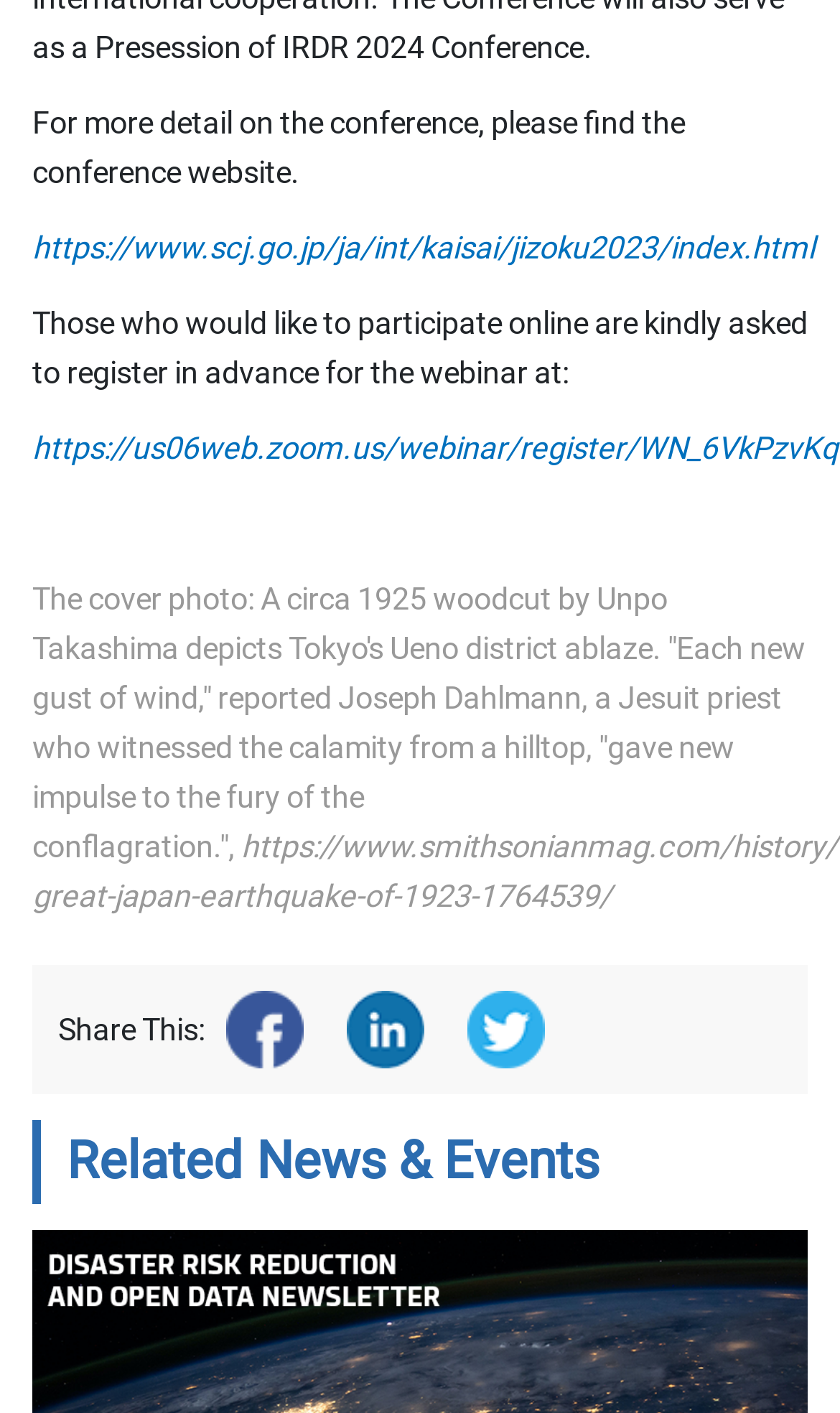What is the topic of the conference?
Answer the question in as much detail as possible.

The topic of the conference can be inferred from the link provided in the webpage, which points to 'https://www.scj.go.jp/ja/int/kaisai/jizoku2023/index.html'. This suggests that the conference is related to Jizoku 2023.